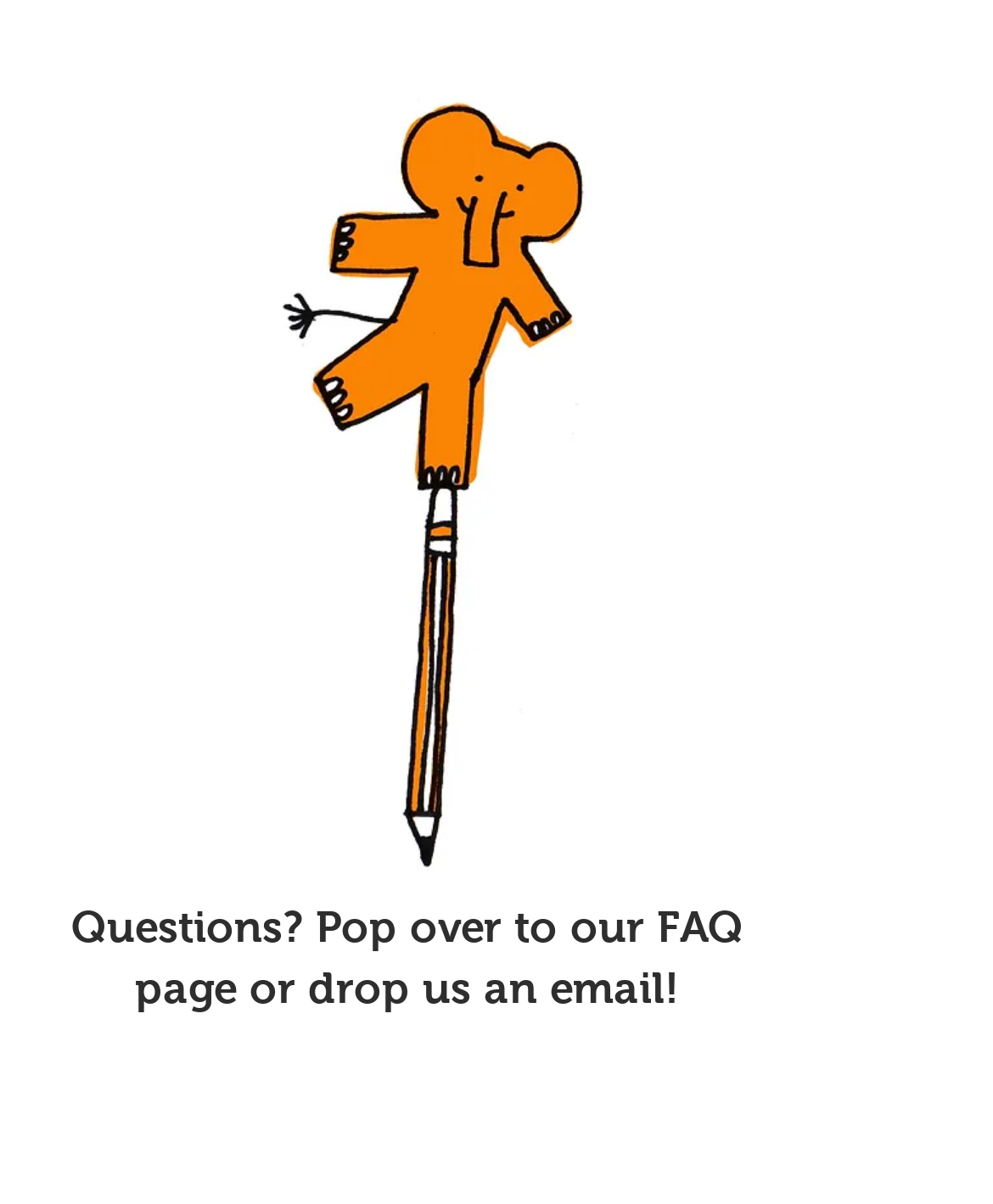Provide a brief response using a word or short phrase to this question:
What is the position of the Social Bar on the webpage?

Bottom